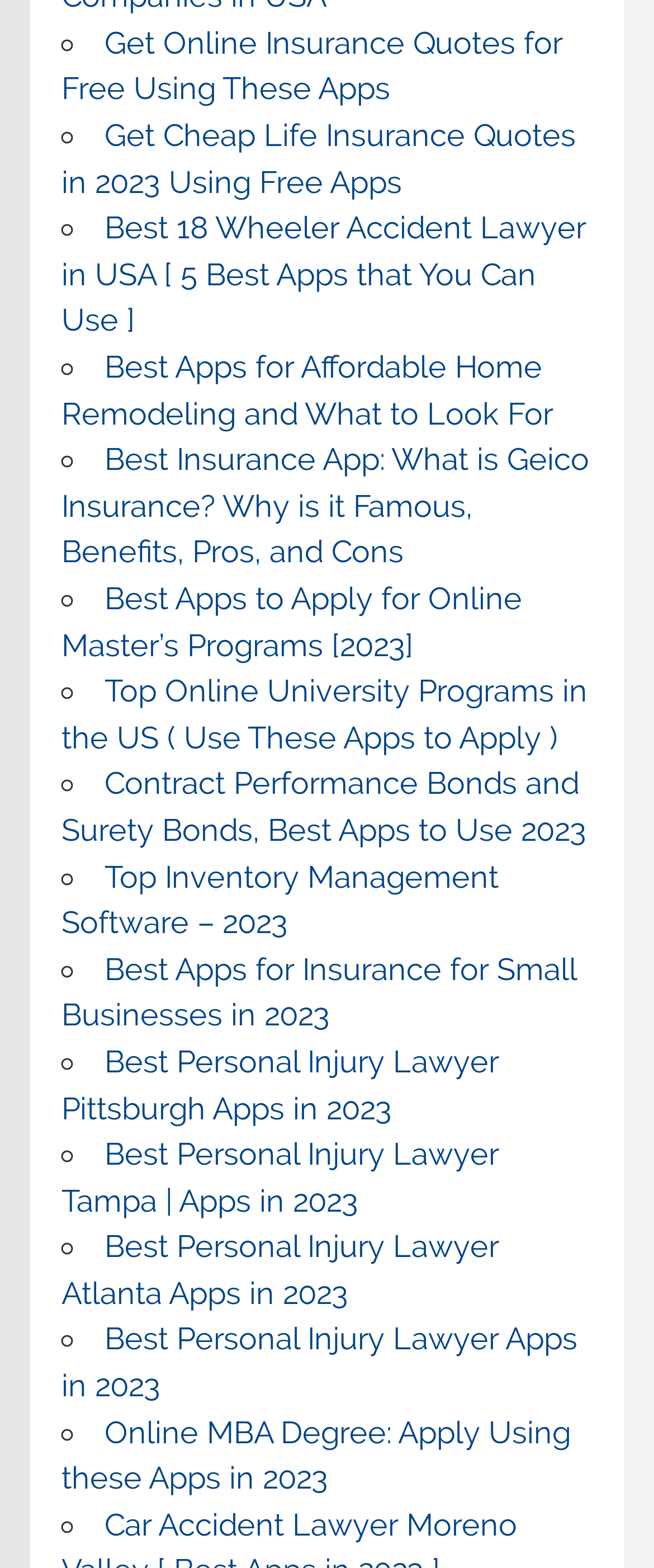Can you provide the bounding box coordinates for the element that should be clicked to implement the instruction: "Explore Best Insurance App: What is Geico Insurance?"?

[0.094, 0.282, 0.9, 0.363]